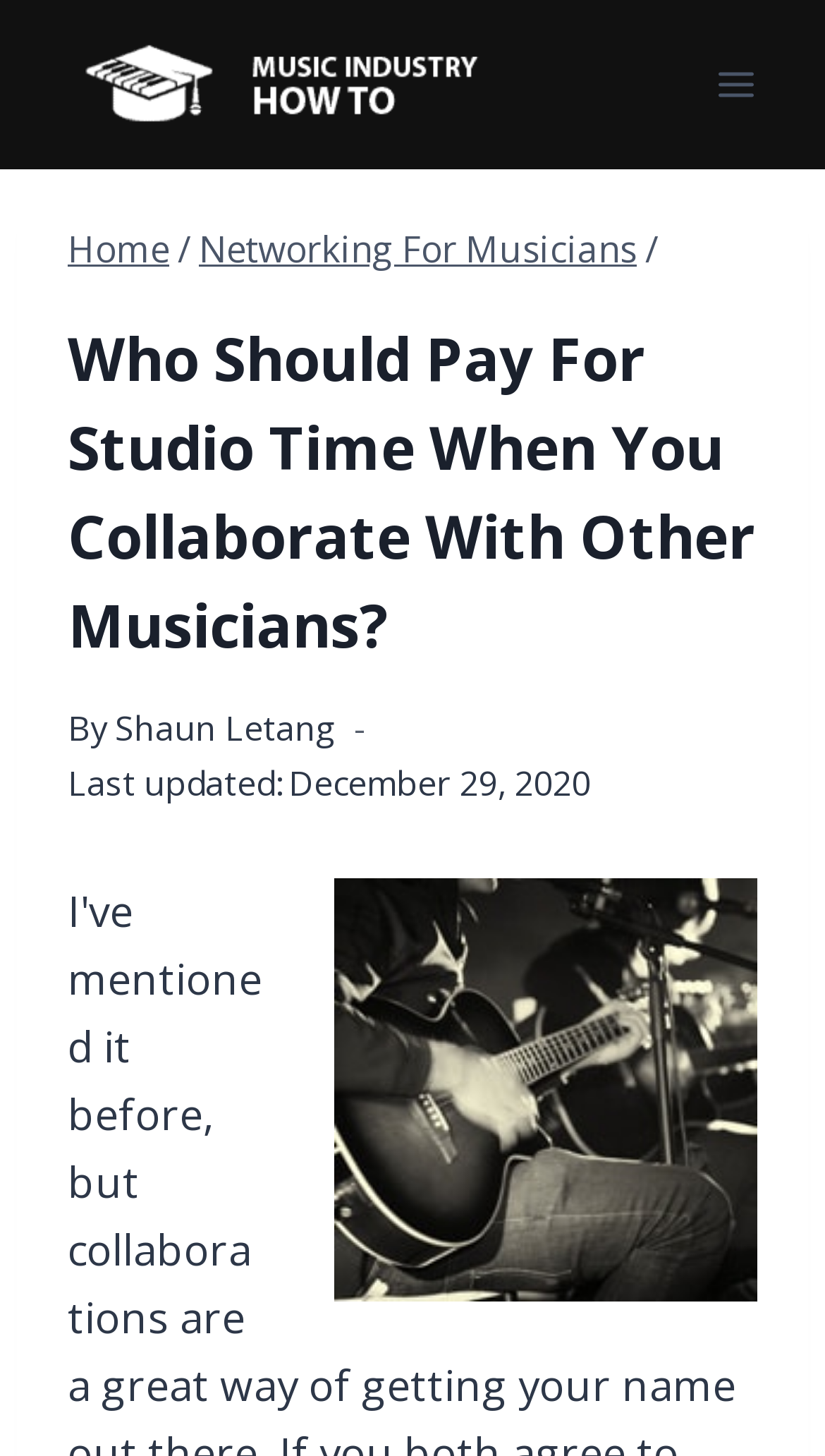Can you give a detailed response to the following question using the information from the image? What is the author of the current article?

The author of the current article can be found by looking at the section below the main heading, where it says 'By' followed by the author's name, which is Shaun Letang.